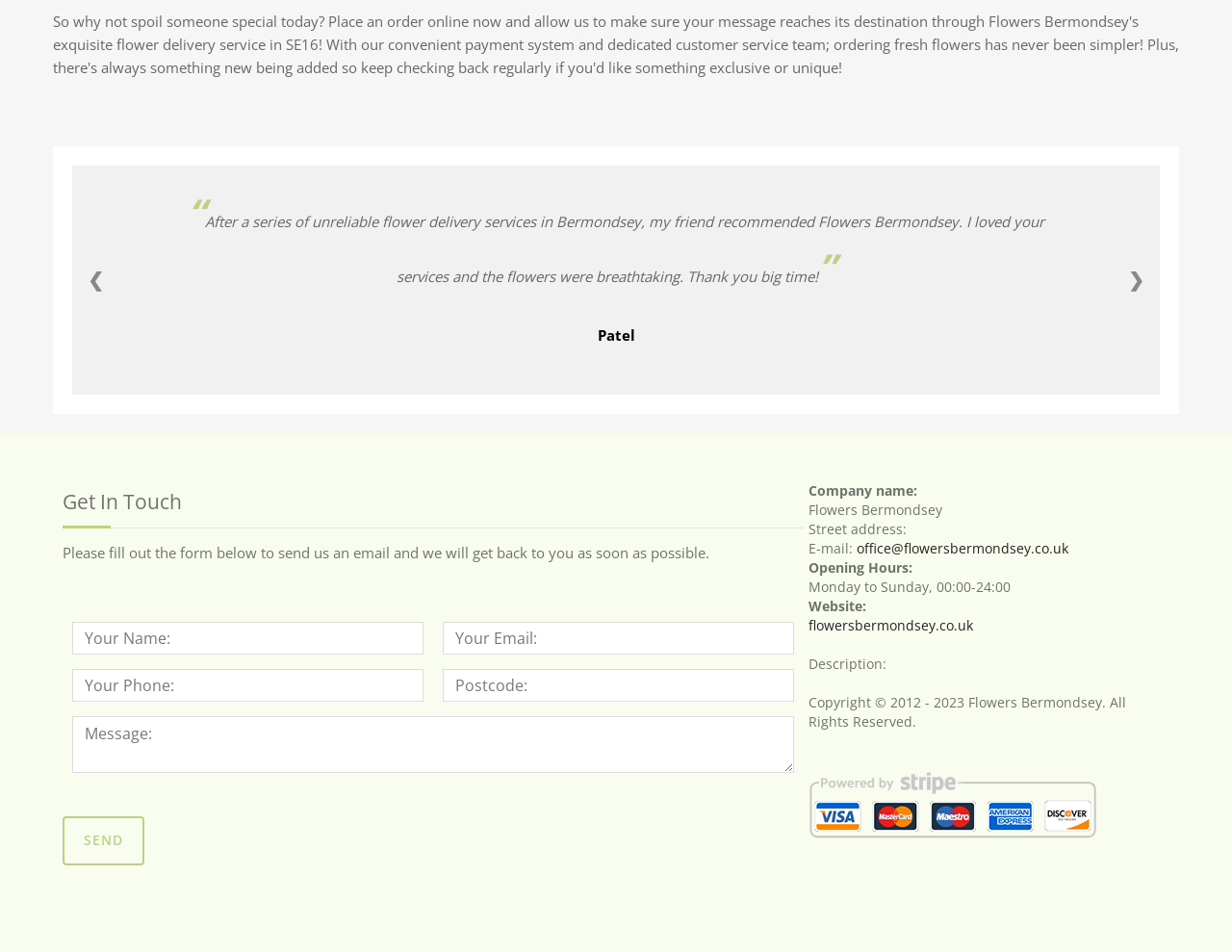Based on the element description, predict the bounding box coordinates (top-left x, top-left y, bottom-right x, bottom-right y) for the UI element in the screenshot: name="email" placeholder="Your Email:"

[0.359, 0.653, 0.645, 0.687]